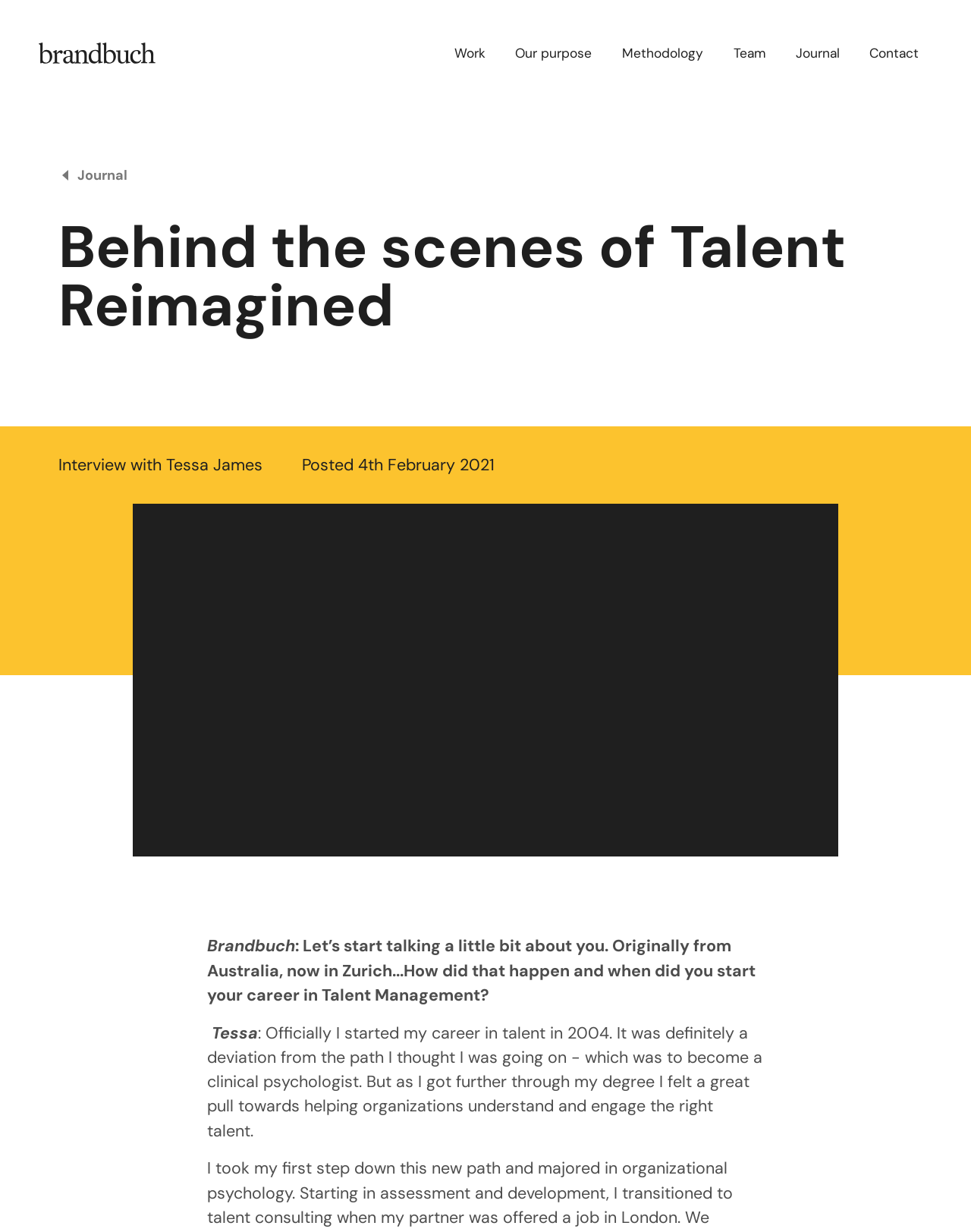Respond to the following question using a concise word or phrase: 
What is the name of the founder of Talent Reimagined?

Tessa James